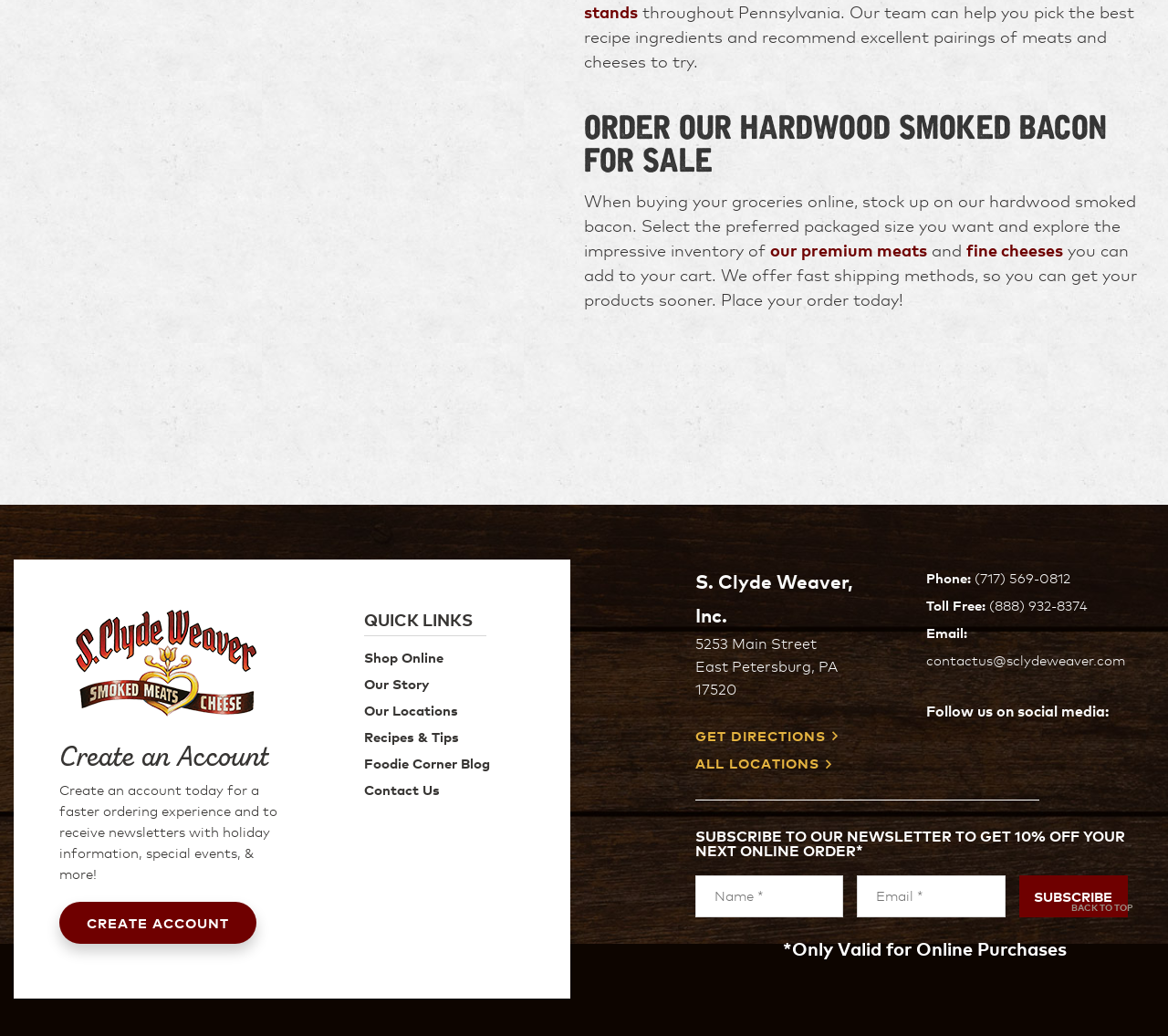Determine the bounding box coordinates for the area you should click to complete the following instruction: "Get directions to S. Clyde Weaver, Inc.".

[0.595, 0.702, 0.738, 0.718]